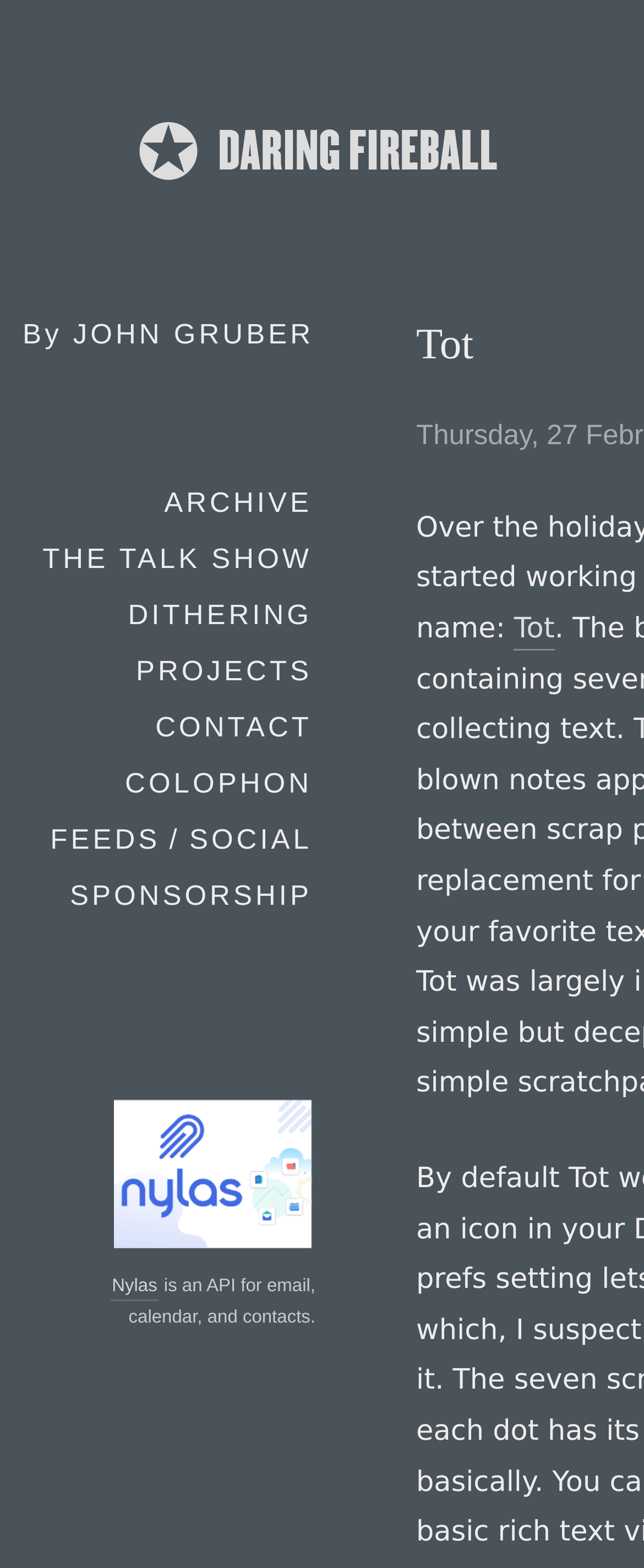Pinpoint the bounding box coordinates for the area that should be clicked to perform the following instruction: "explore Nylas".

[0.175, 0.782, 0.487, 0.803]